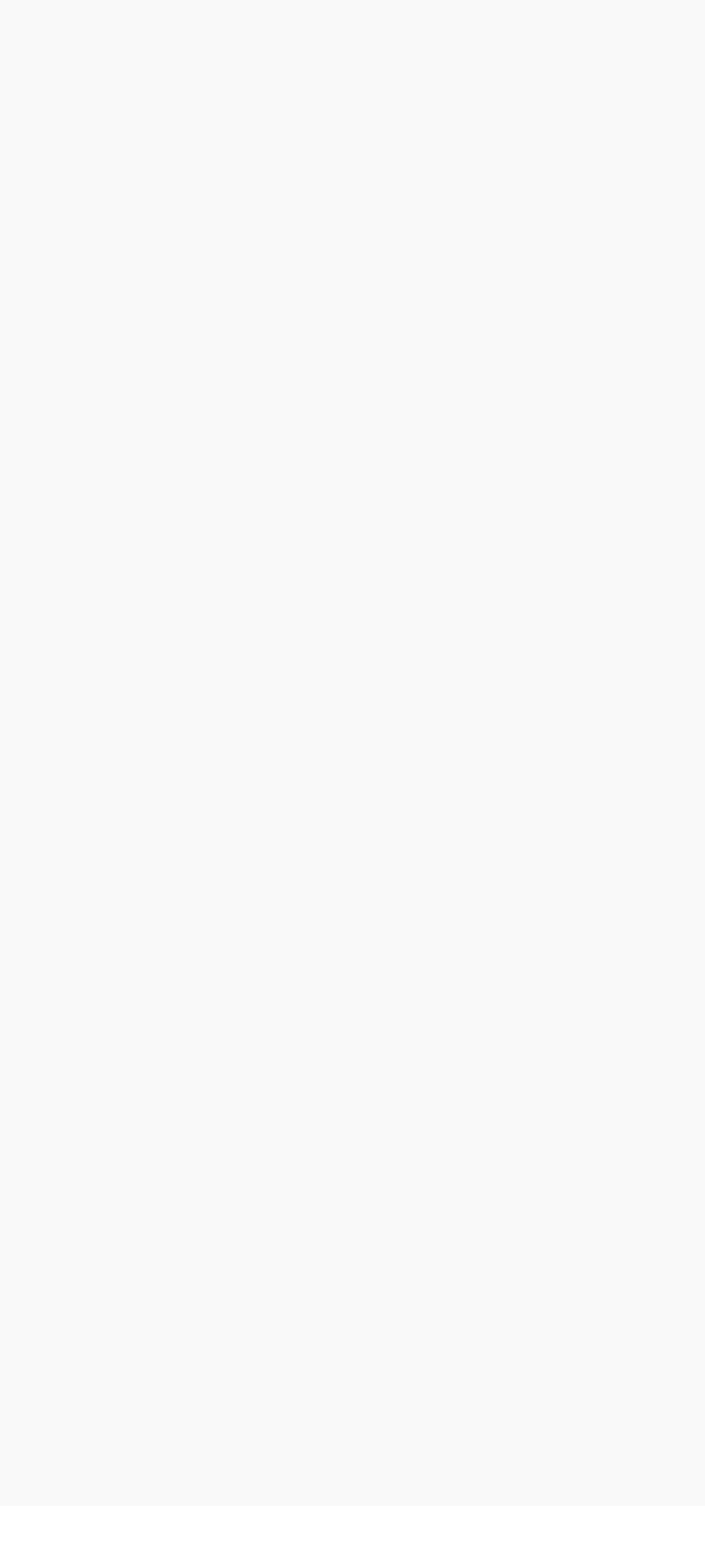Please provide a comprehensive response to the question below by analyzing the image: 
What is the phone number of the contact?

The phone number of the contact can be found in the link element with the text '+1-718-239-4673' which is located next to the email address.